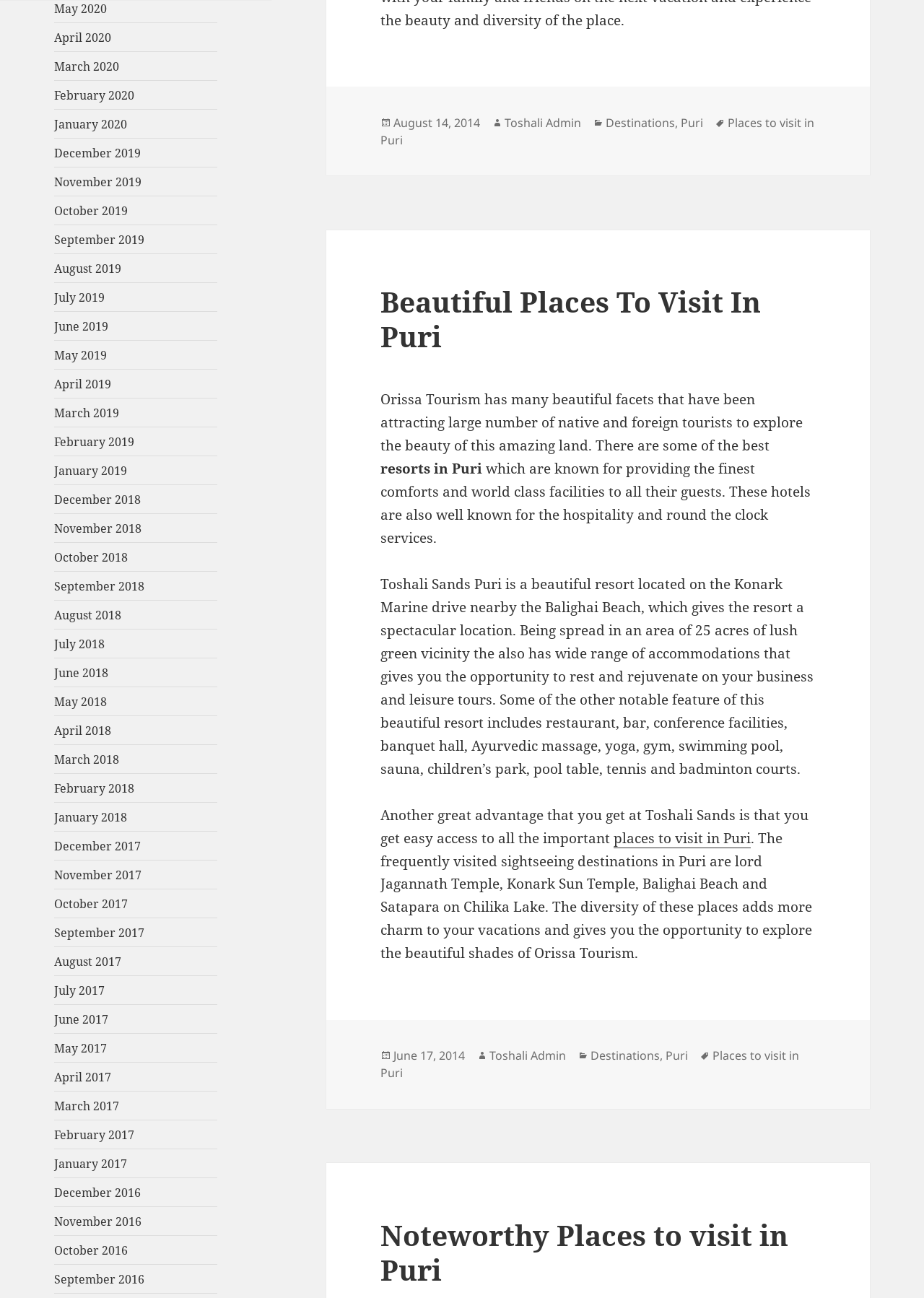Reply to the question below using a single word or brief phrase:
What is the location of Toshali Sands resort?

Konark Marine drive